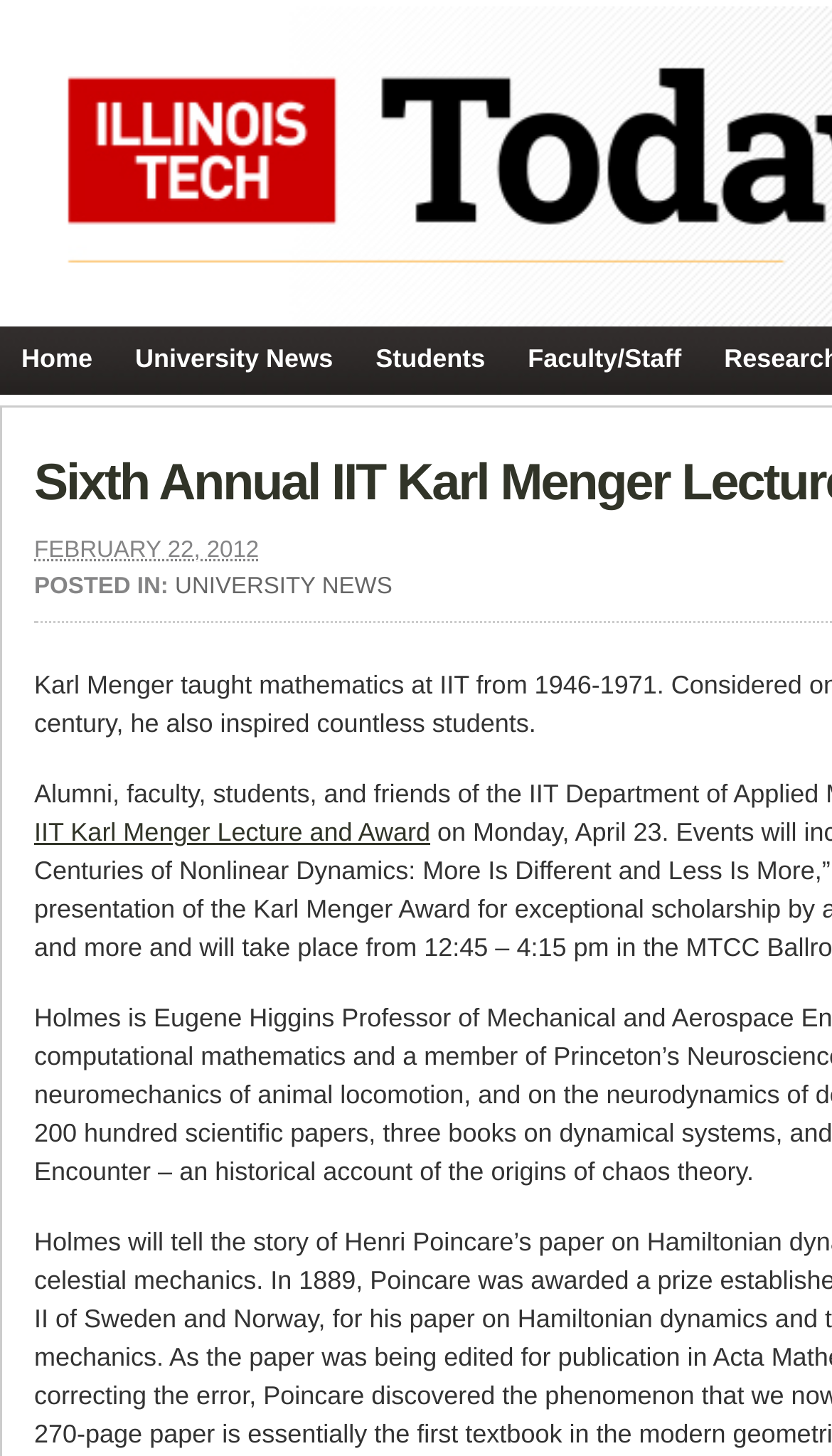What is the date of the post?
Based on the screenshot, provide a one-word or short-phrase response.

FEBRUARY 22, 2012